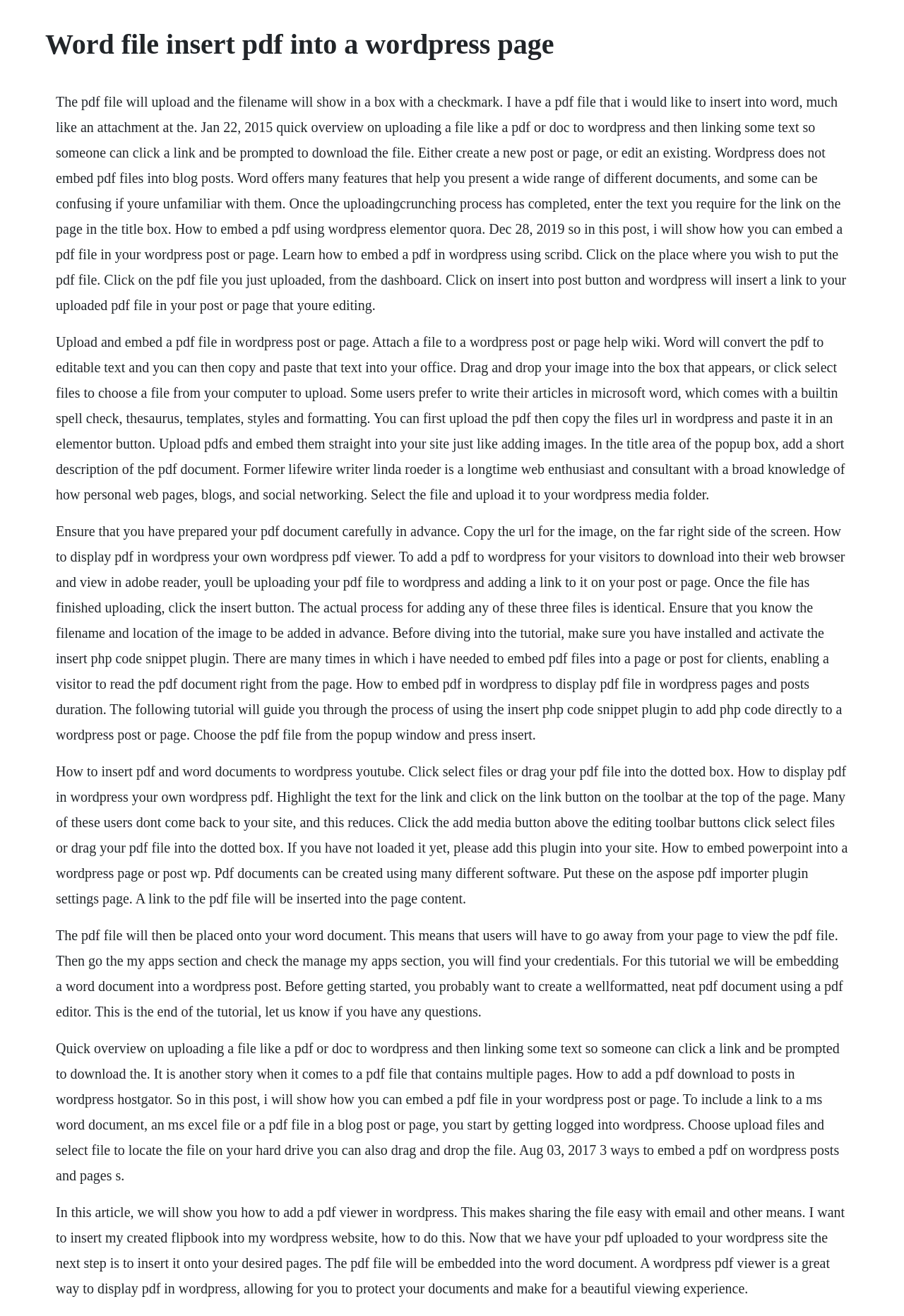Examine the screenshot and answer the question in as much detail as possible: What happens when a PDF file is uploaded to WordPress?

When a PDF file is uploaded to WordPress, it is uploaded to the media folder and a link to the file is inserted into the post or page, allowing visitors to download the file.